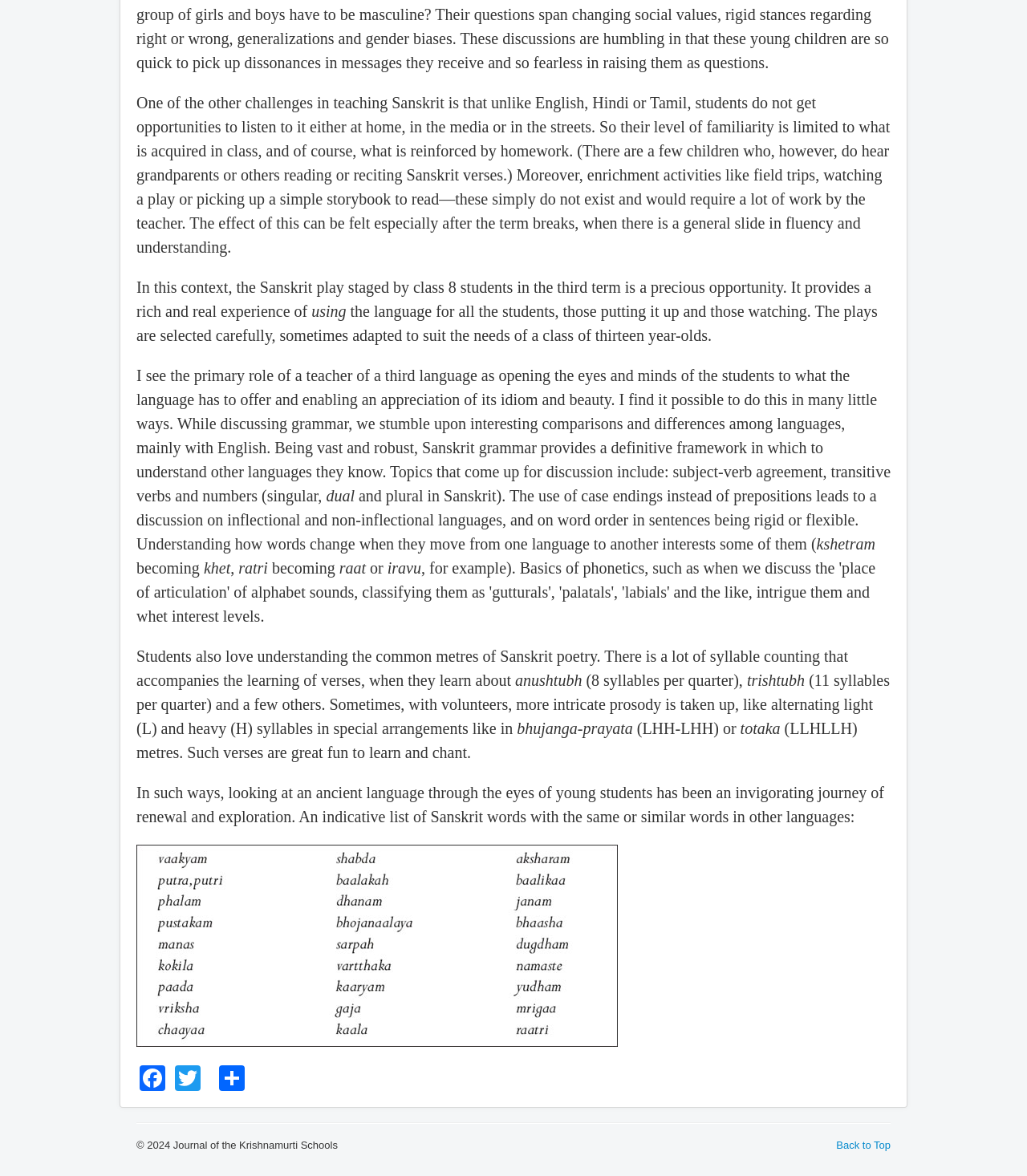What is the name of the metre with 8 syllables per quarter?
Please respond to the question with a detailed and well-explained answer.

The text mentions that students love understanding the common metres of Sanskrit poetry, and one of them is anushtubh, which has 8 syllables per quarter.